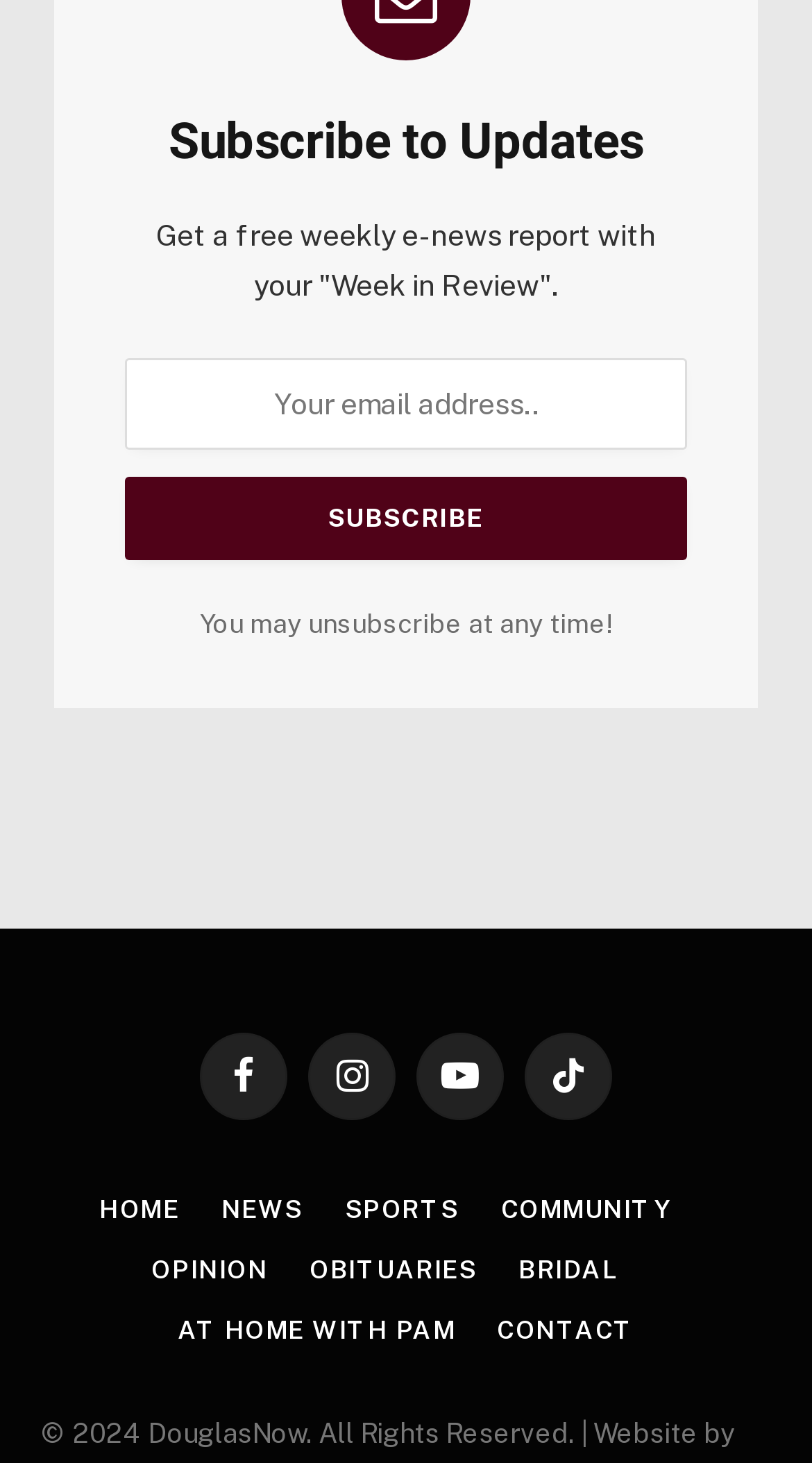Determine the bounding box coordinates for the area that should be clicked to carry out the following instruction: "Subscribe to the newsletter".

[0.153, 0.325, 0.847, 0.382]